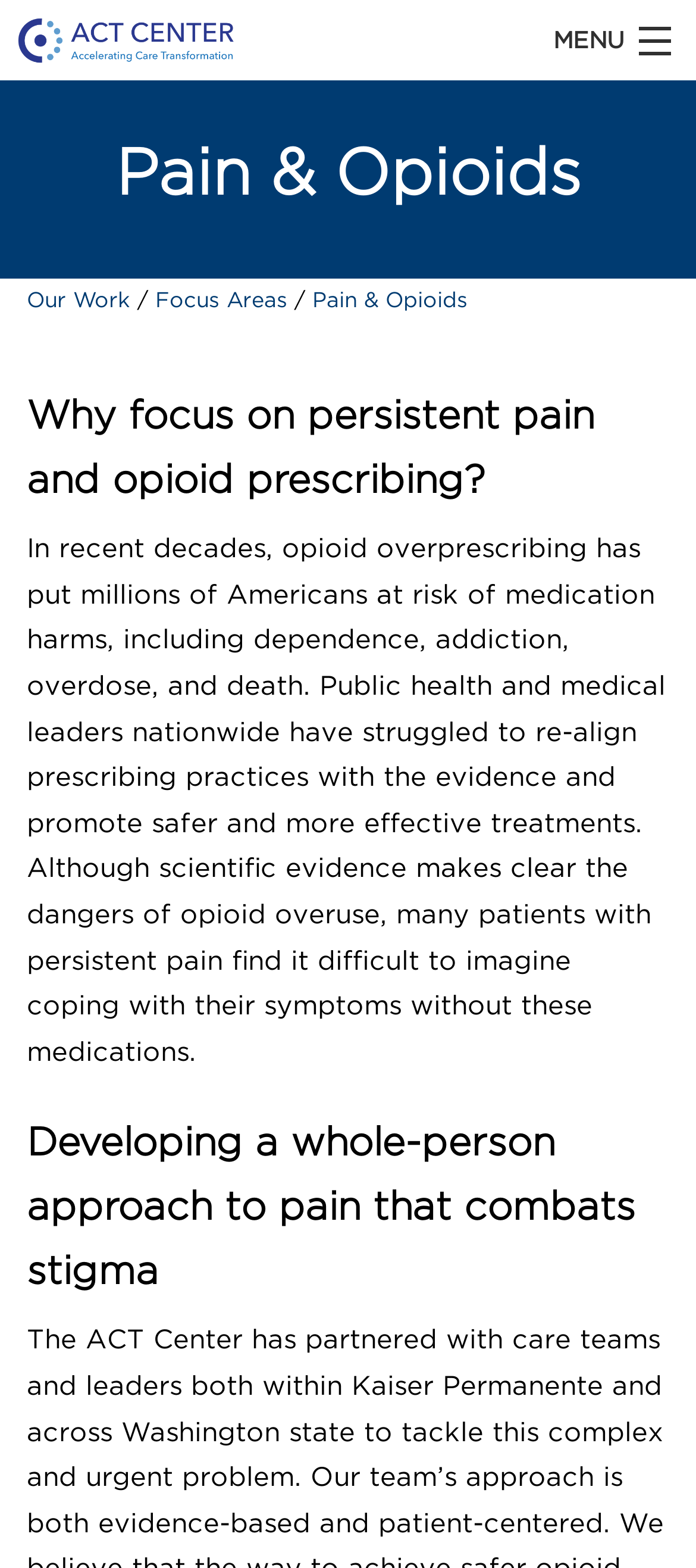What is the main topic of the webpage?
Refer to the image and respond with a one-word or short-phrase answer.

Pain & Opioids